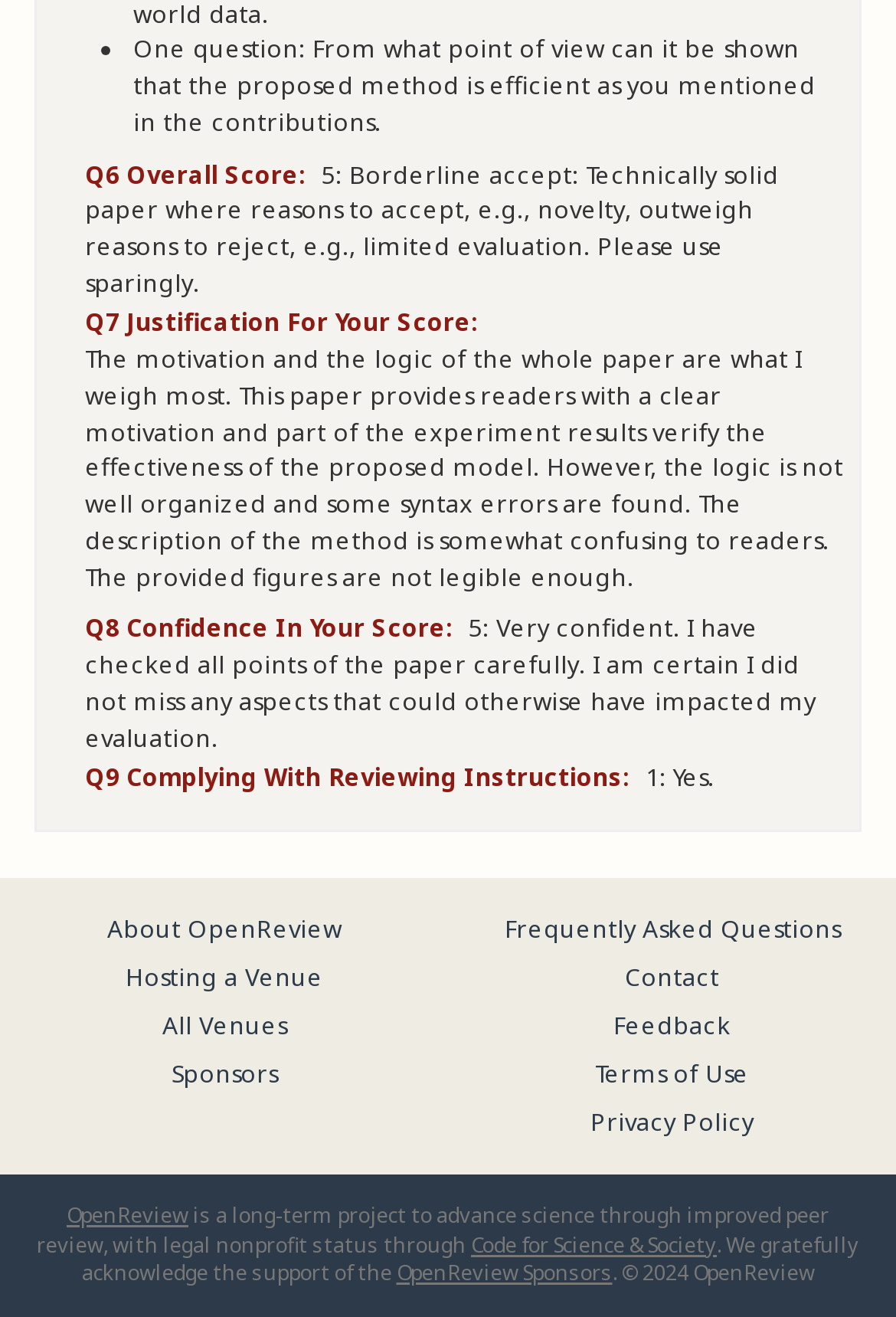Pinpoint the bounding box coordinates of the clickable area necessary to execute the following instruction: "Click on 'Contact'". The coordinates should be given as four float numbers between 0 and 1, namely [left, top, right, bottom].

[0.697, 0.729, 0.803, 0.753]